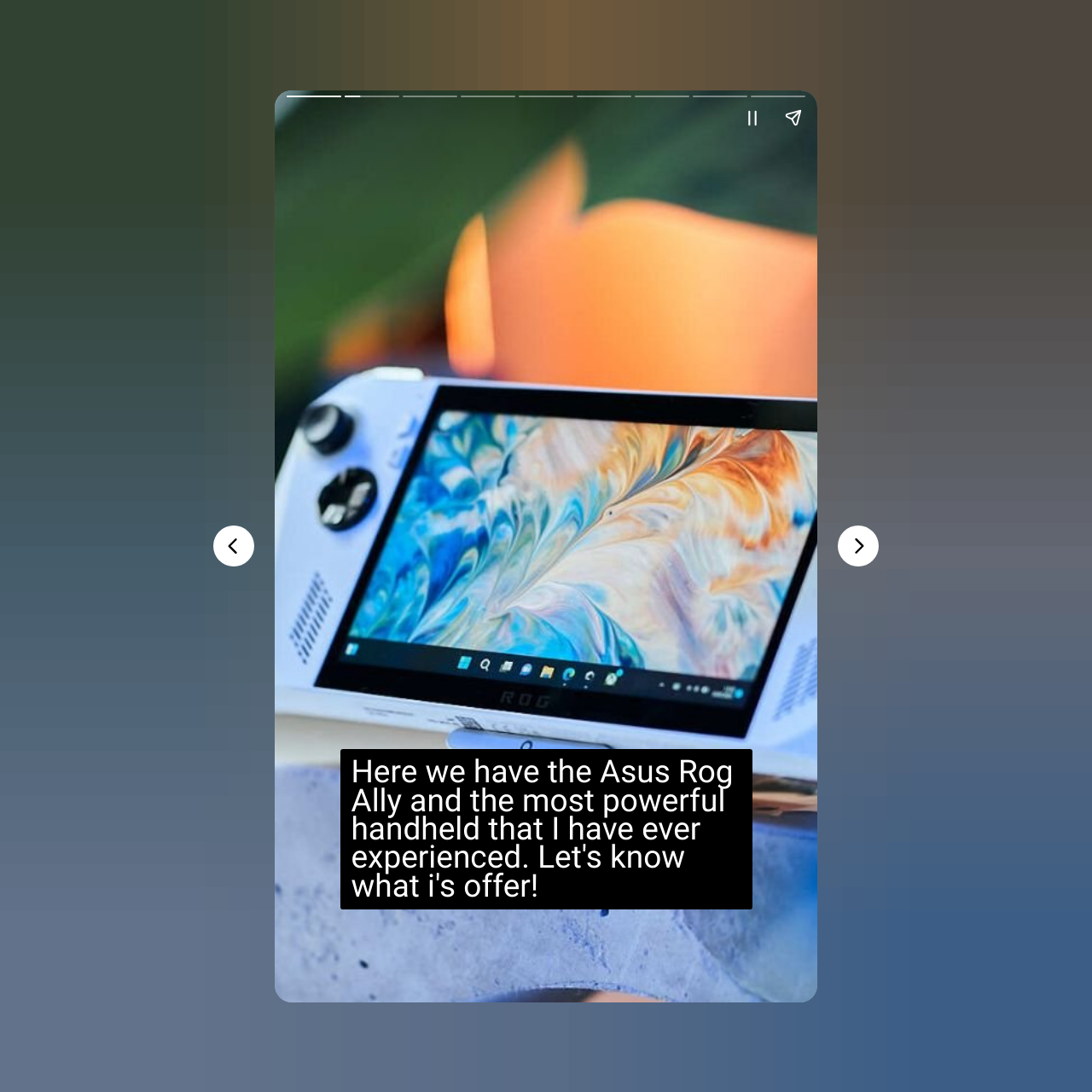How many navigation buttons are there?
Please provide a single word or phrase as the answer based on the screenshot.

4